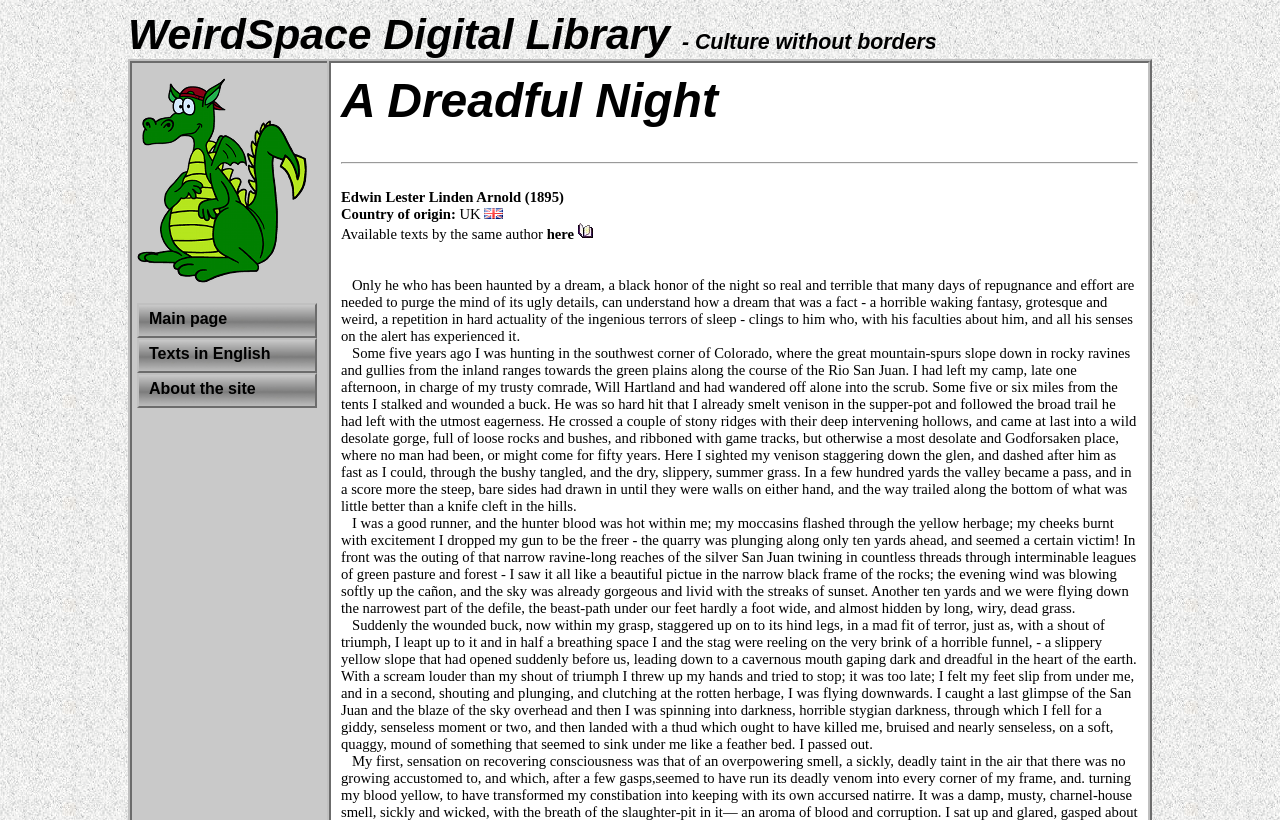Identify and provide the text content of the webpage's primary headline.

A Dreadful Night